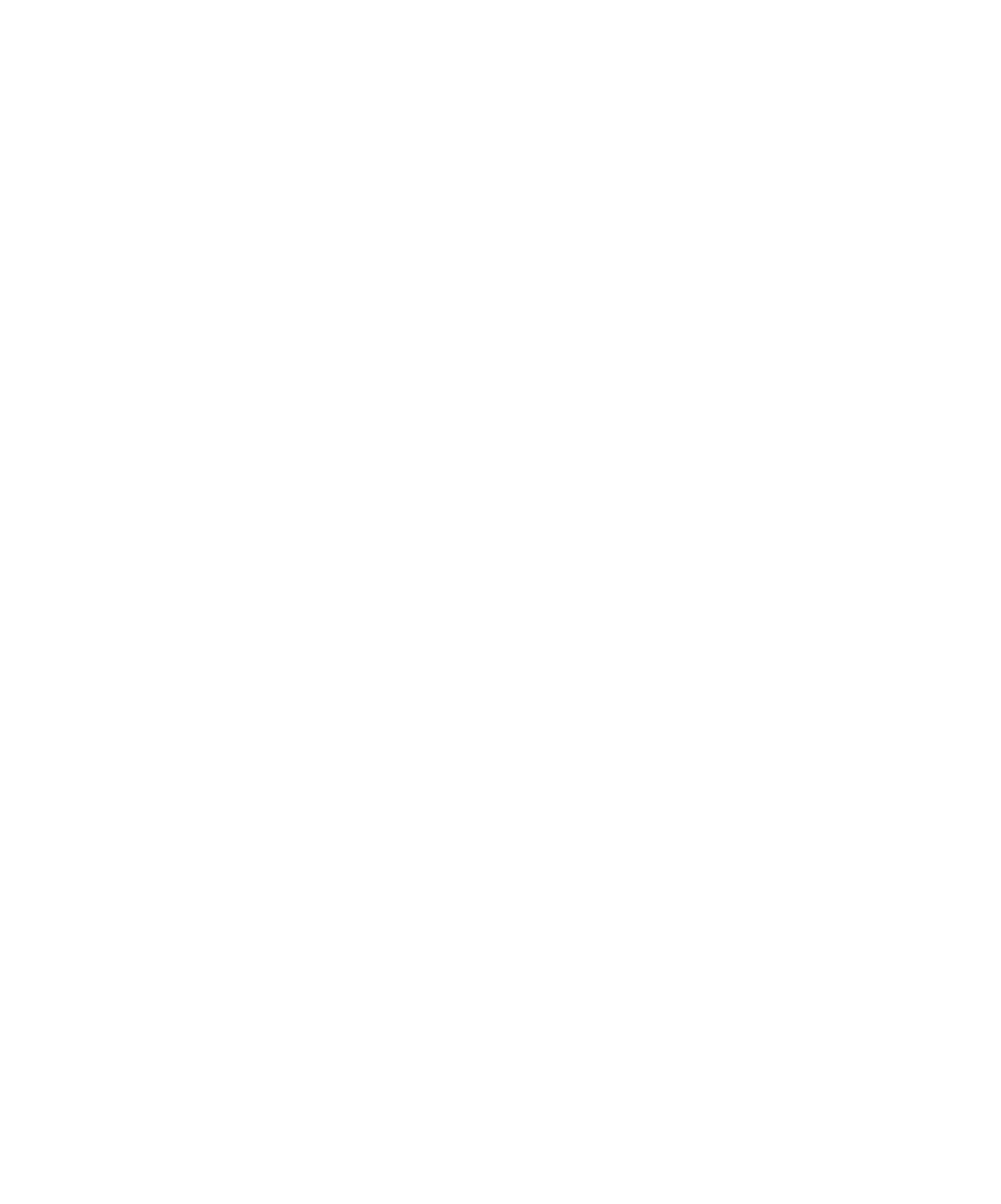What is the platform powering the website?
Using the picture, provide a one-word or short phrase answer.

WordPress